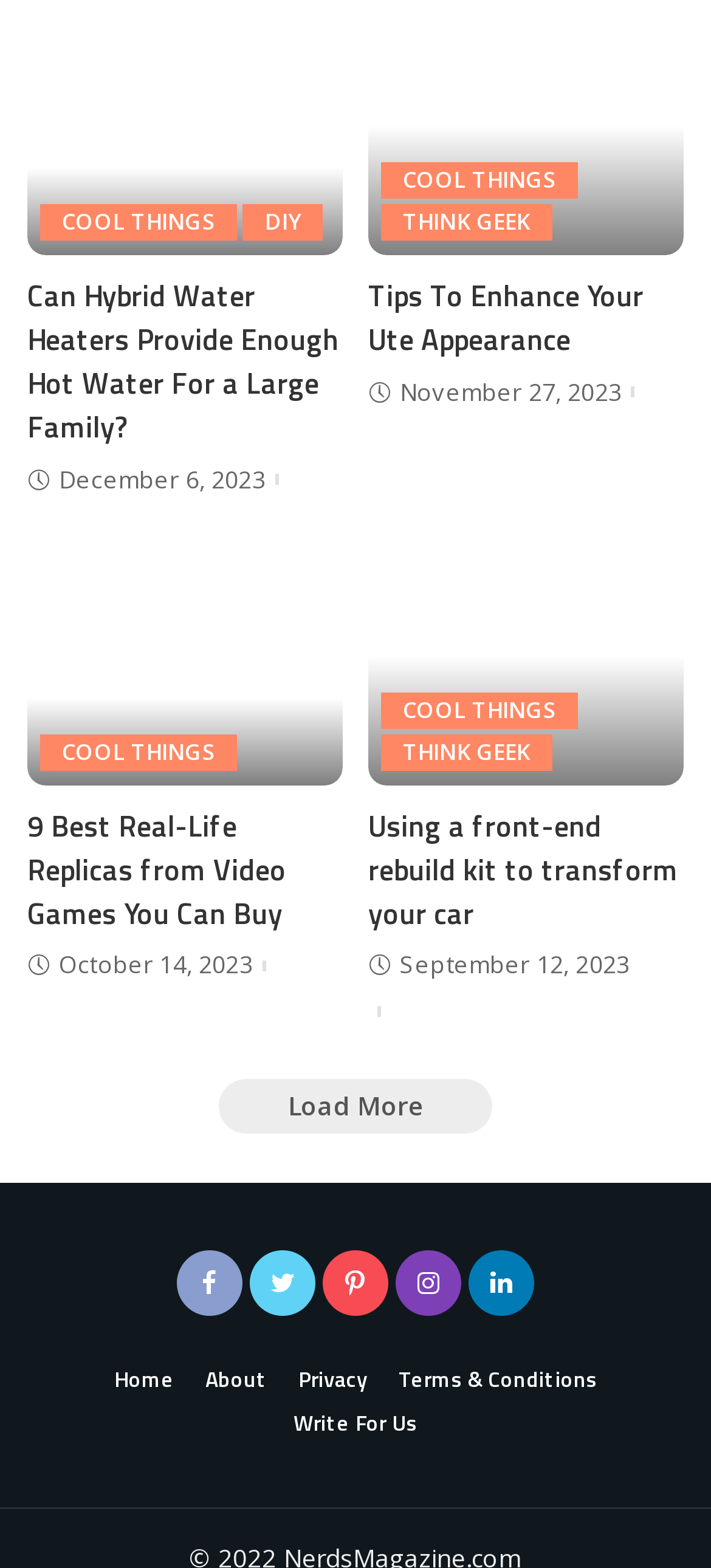Locate the bounding box coordinates of the element to click to perform the following action: 'Go to the home page'. The coordinates should be given as four float values between 0 and 1, in the form of [left, top, right, bottom].

[0.142, 0.868, 0.263, 0.892]